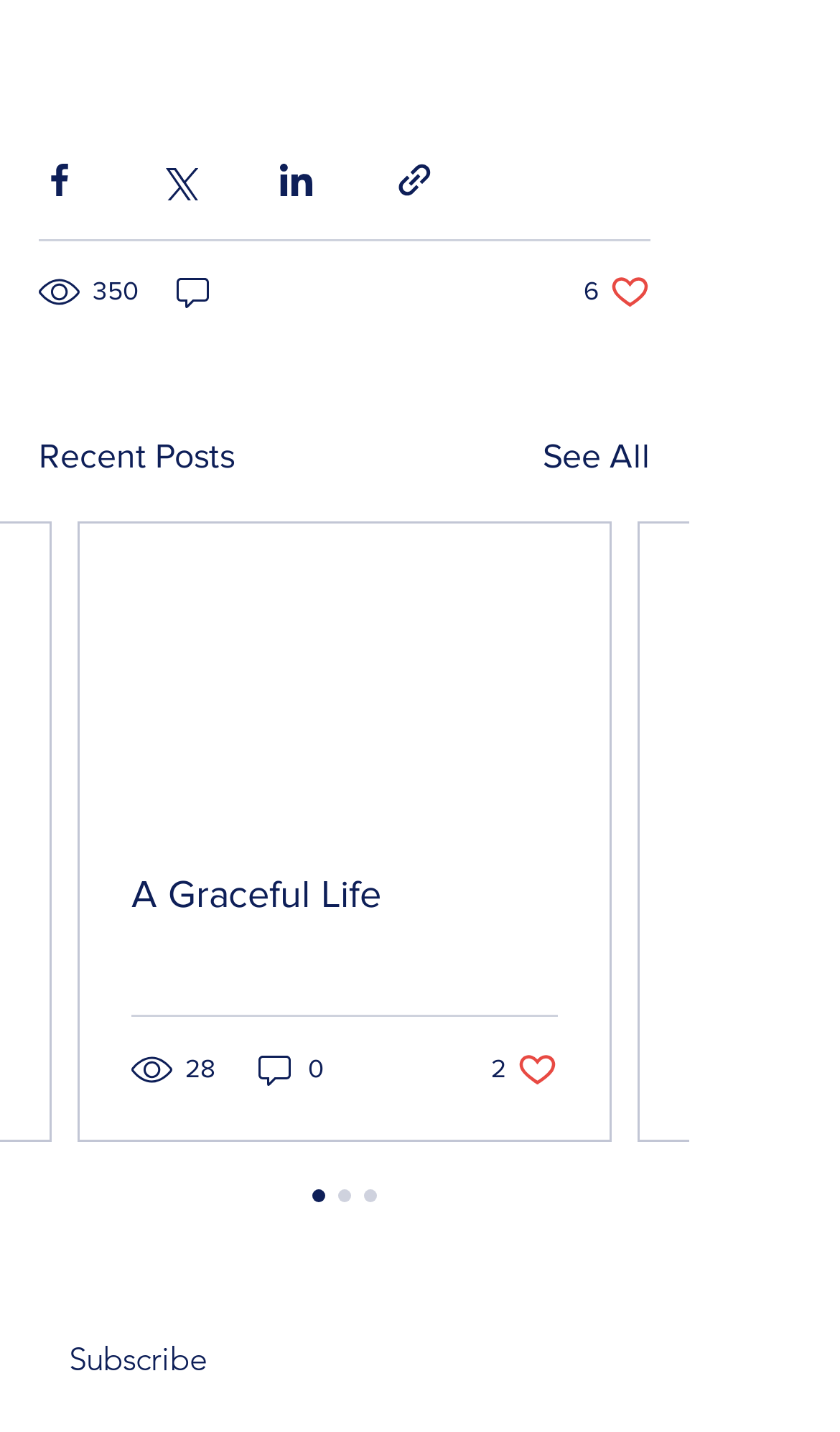From the element description See All, predict the bounding box coordinates of the UI element. The coordinates must be specified in the format (top-left x, top-left y, bottom-right x, bottom-right y) and should be within the 0 to 1 range.

[0.646, 0.3, 0.774, 0.337]